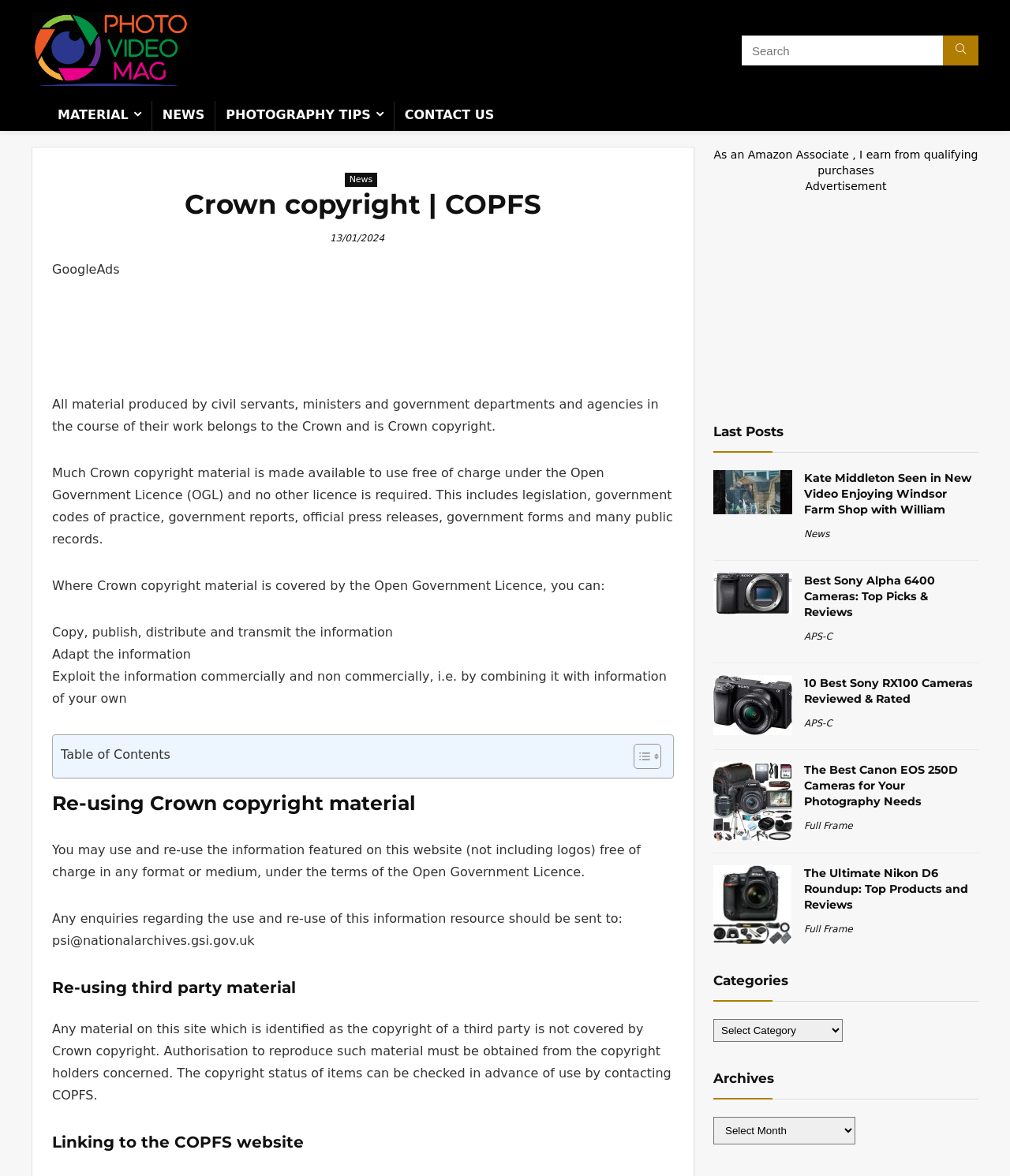Please determine the bounding box coordinates for the UI element described as: "Photography tips".

[0.213, 0.086, 0.39, 0.111]